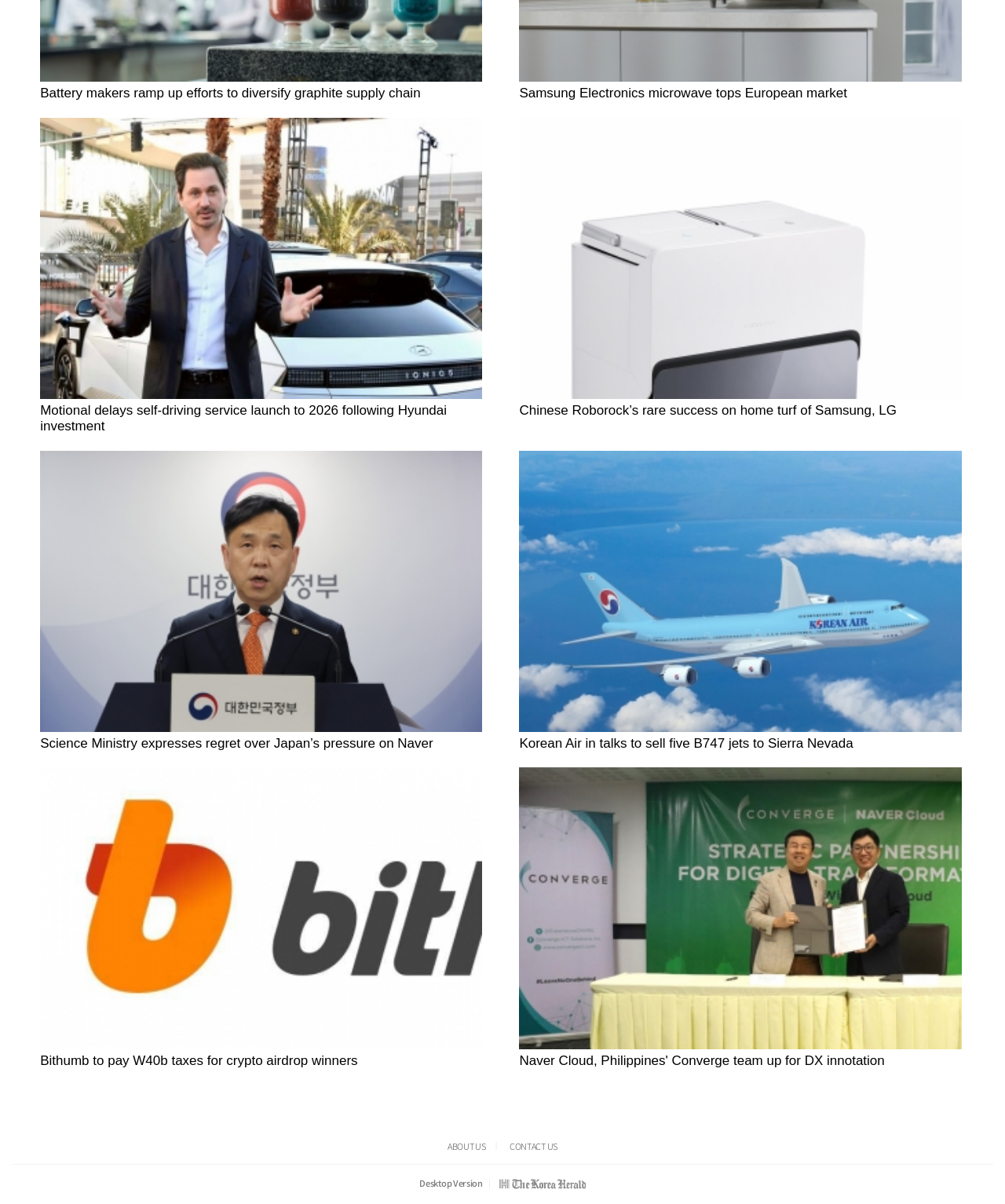Provide a brief response to the question below using one word or phrase:
What is the topic of the first news article?

Battery makers